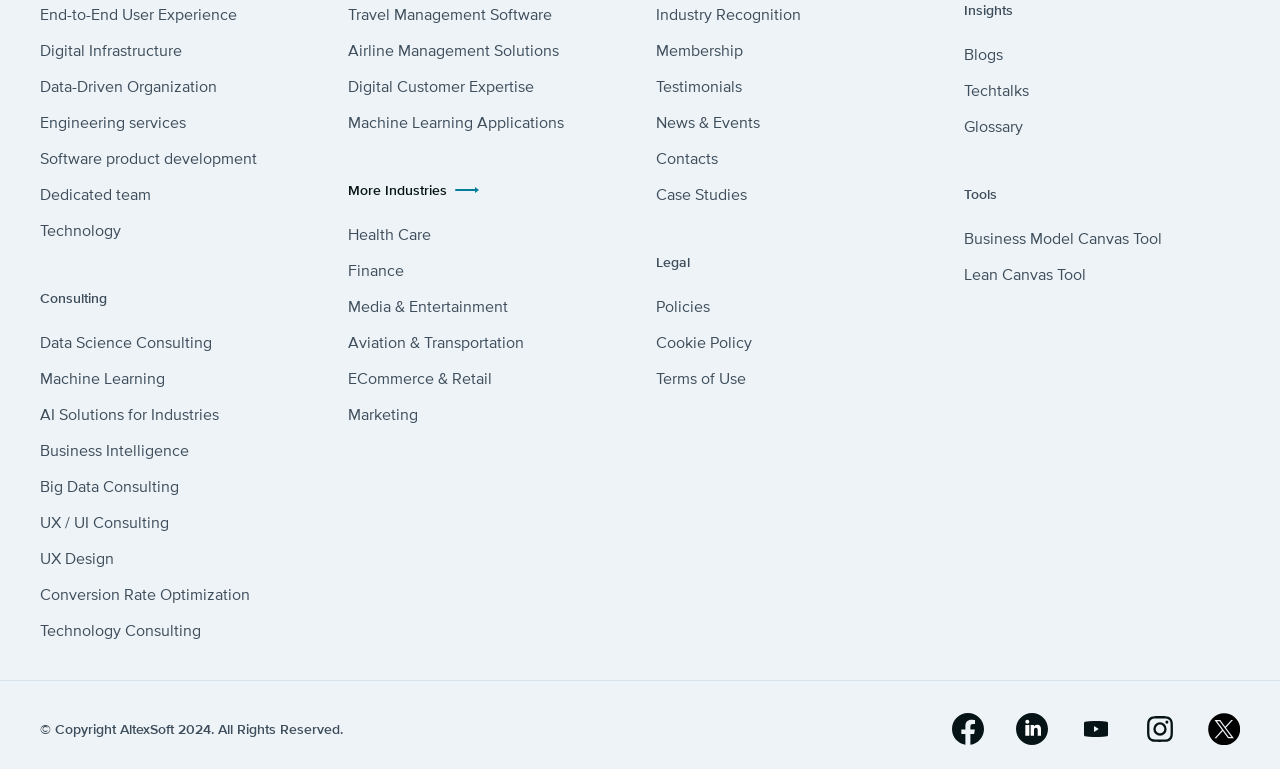How many social media links are there at the bottom of the webpage?
Using the image, give a concise answer in the form of a single word or short phrase.

5